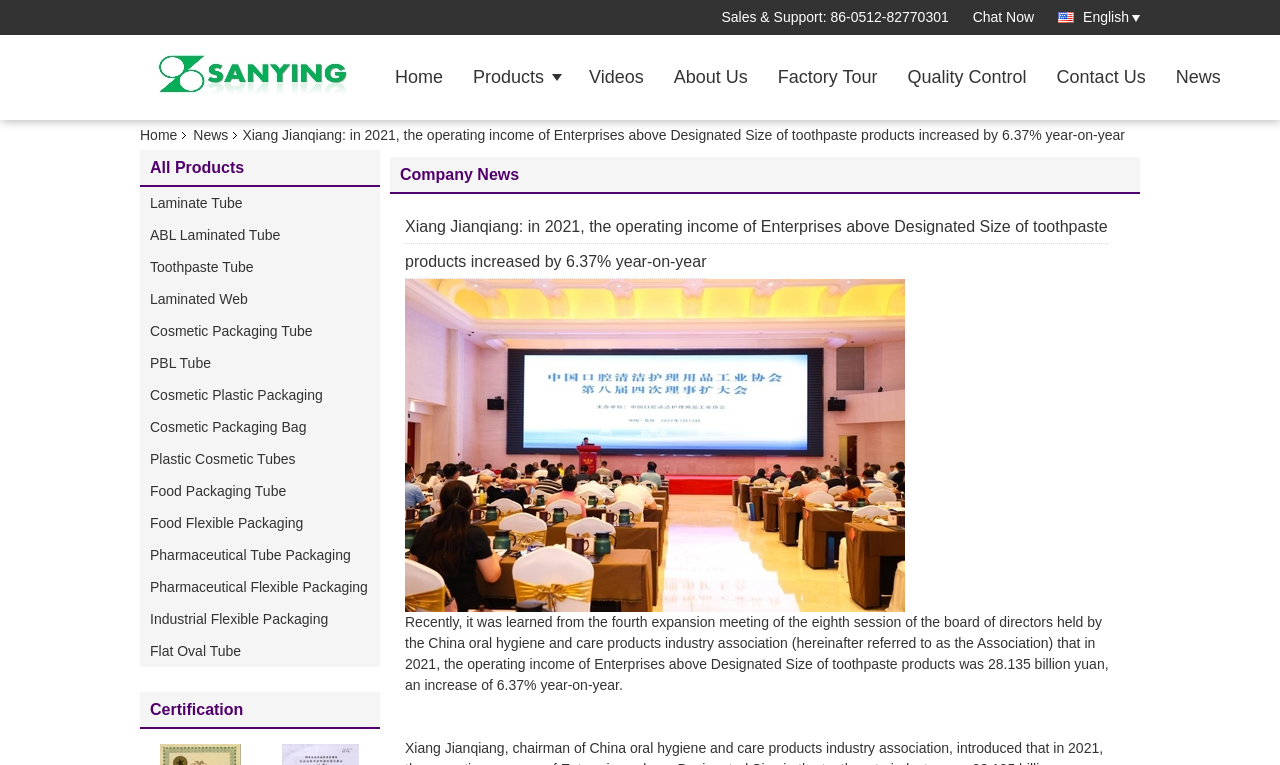What is the certification section located?
Look at the image and respond with a one-word or short-phrase answer.

At the bottom of the page